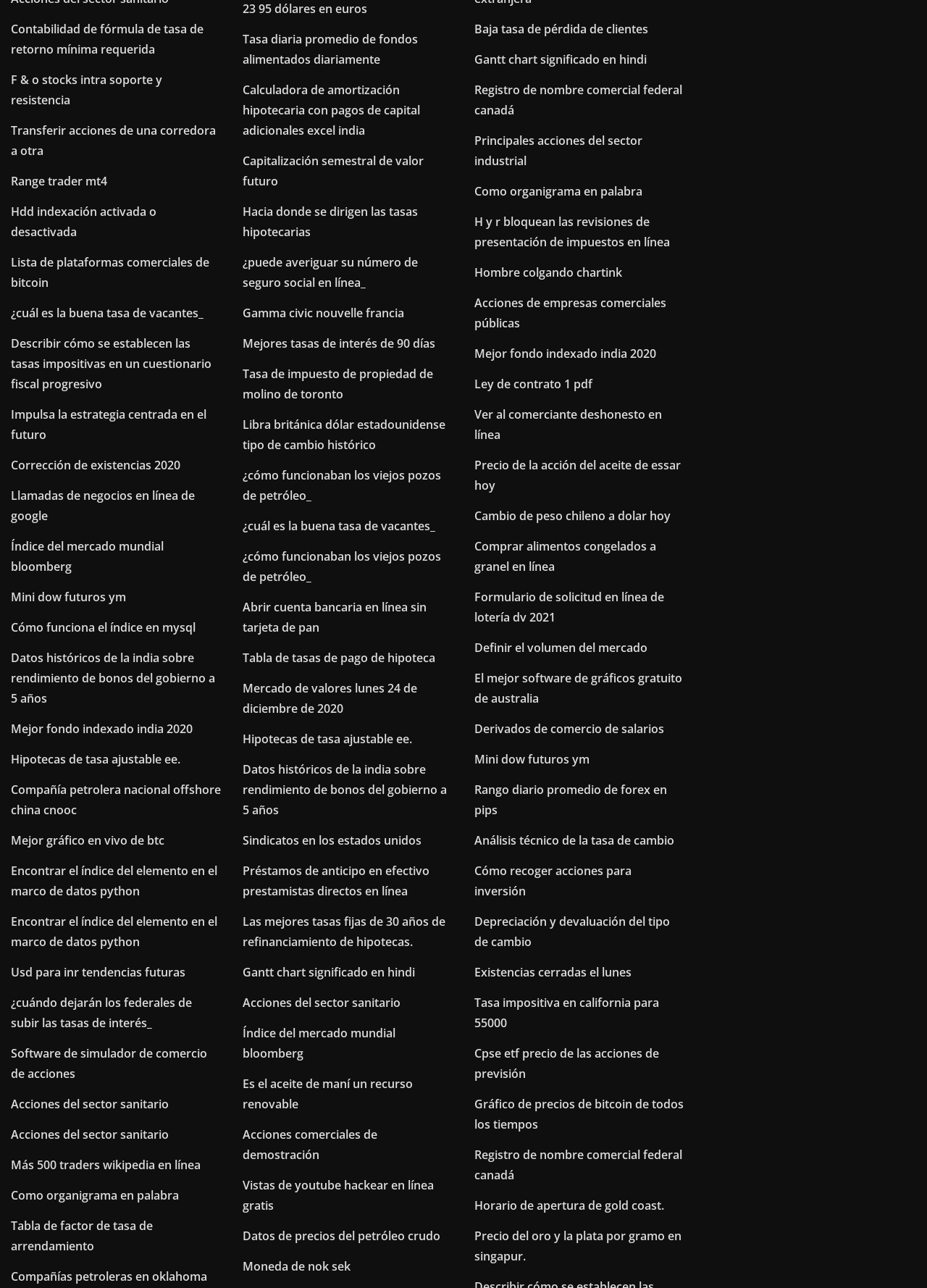Identify and provide the bounding box coordinates of the UI element described: "Hombre colgando chartink". The coordinates should be formatted as [left, top, right, bottom], with each number being a float between 0 and 1.

[0.512, 0.205, 0.671, 0.217]